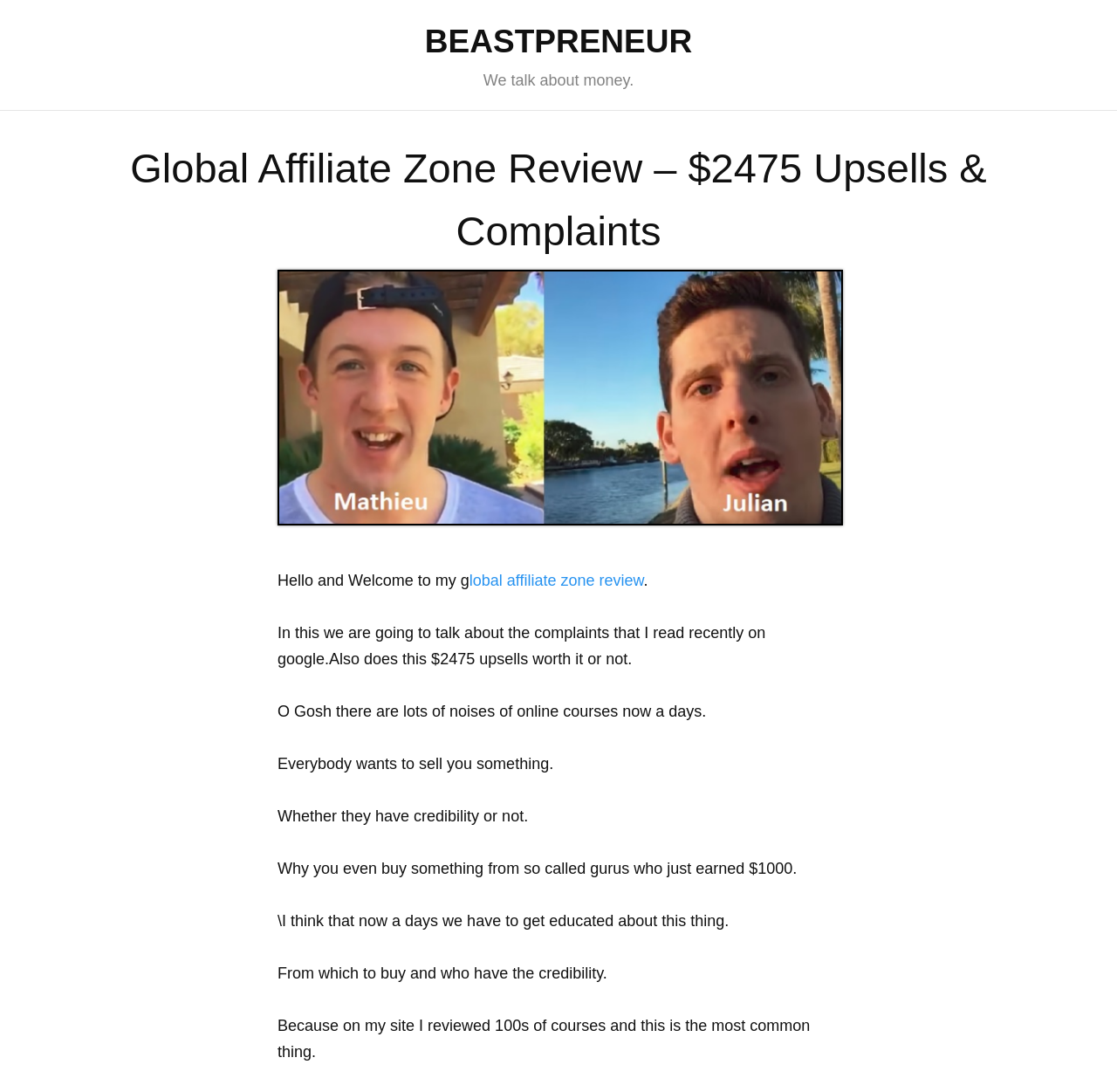Please provide a detailed answer to the question below based on the screenshot: 
What is the author's concern about online courses?

The author is concerned about the credibility of gurus who sell online courses. This is mentioned in the StaticText elements, which state that 'Everybody wants to sell you something' and 'Why you even buy something from so called gurus who just earned $1000'.